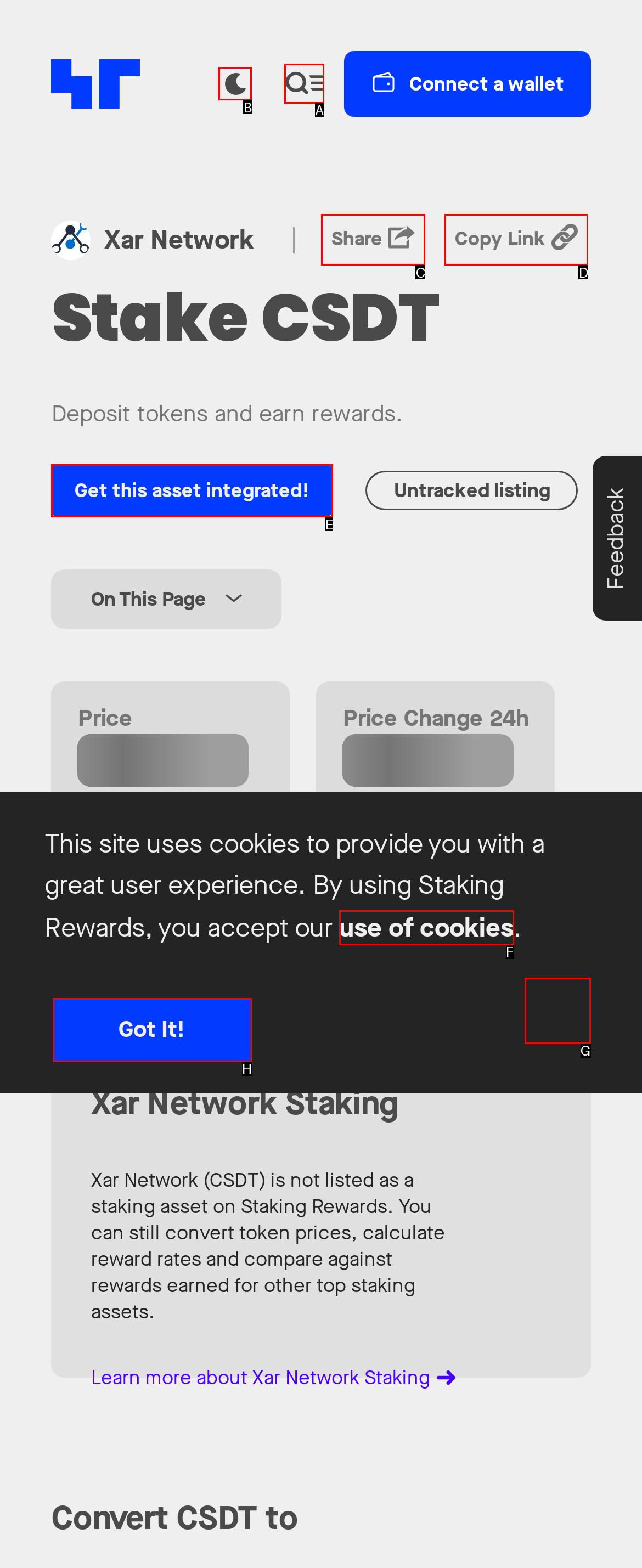Tell me which one HTML element I should click to complete the following task: Switch to a different theme Answer with the option's letter from the given choices directly.

B